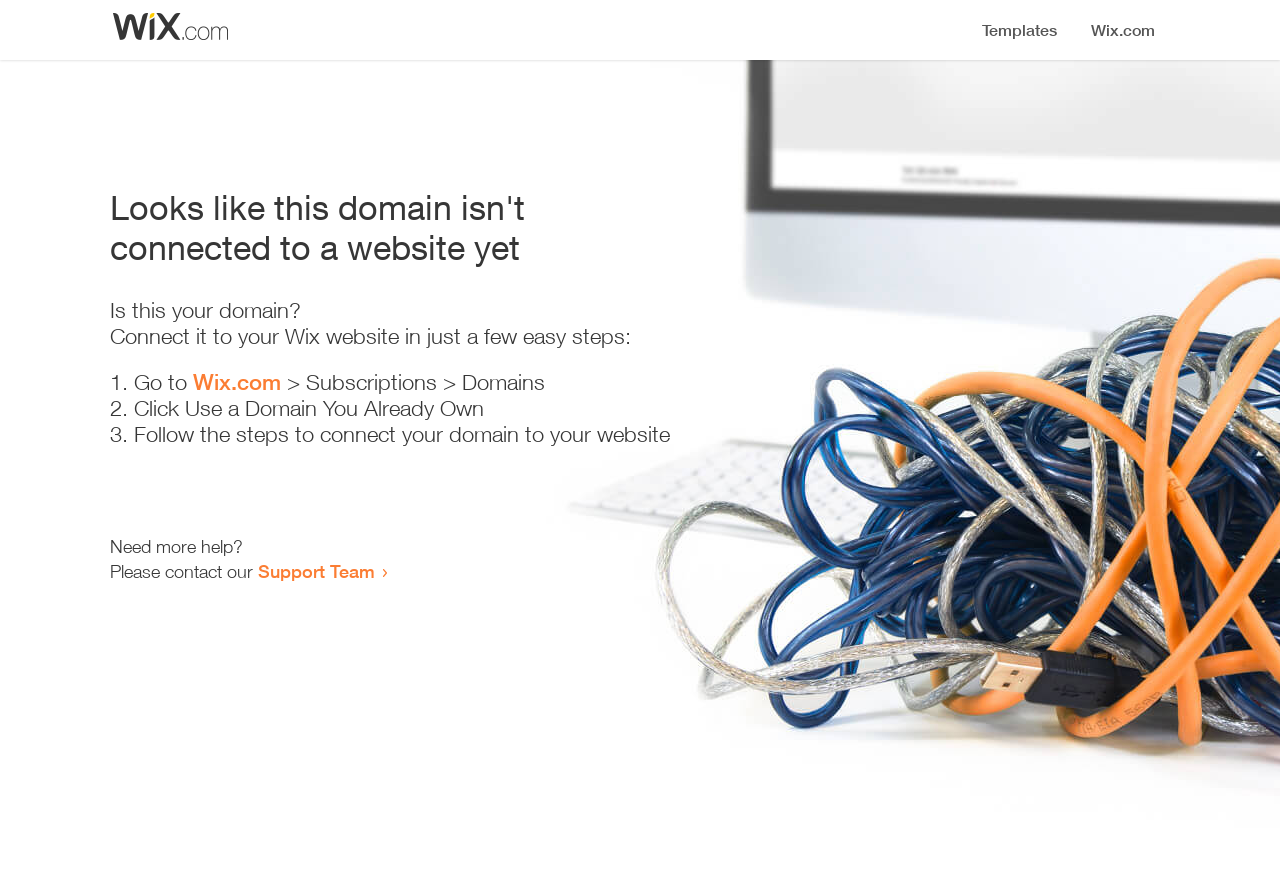Offer a meticulous caption that includes all visible features of the webpage.

The webpage appears to be an error page, indicating that a domain is not connected to a website yet. At the top, there is a small image, likely a logo or icon. Below the image, a prominent heading reads "Looks like this domain isn't connected to a website yet". 

Underneath the heading, there is a series of instructions to connect the domain to a Wix website. The instructions are divided into three steps, each marked with a numbered list marker (1., 2., and 3.). The first step involves going to Wix.com, followed by navigating to the Subscriptions and Domains section. The second step is to click "Use a Domain You Already Own", and the third step is to follow the instructions to connect the domain to the website.

At the bottom of the page, there is a section offering additional help. It starts with the text "Need more help?" and provides a link to contact the Support Team.